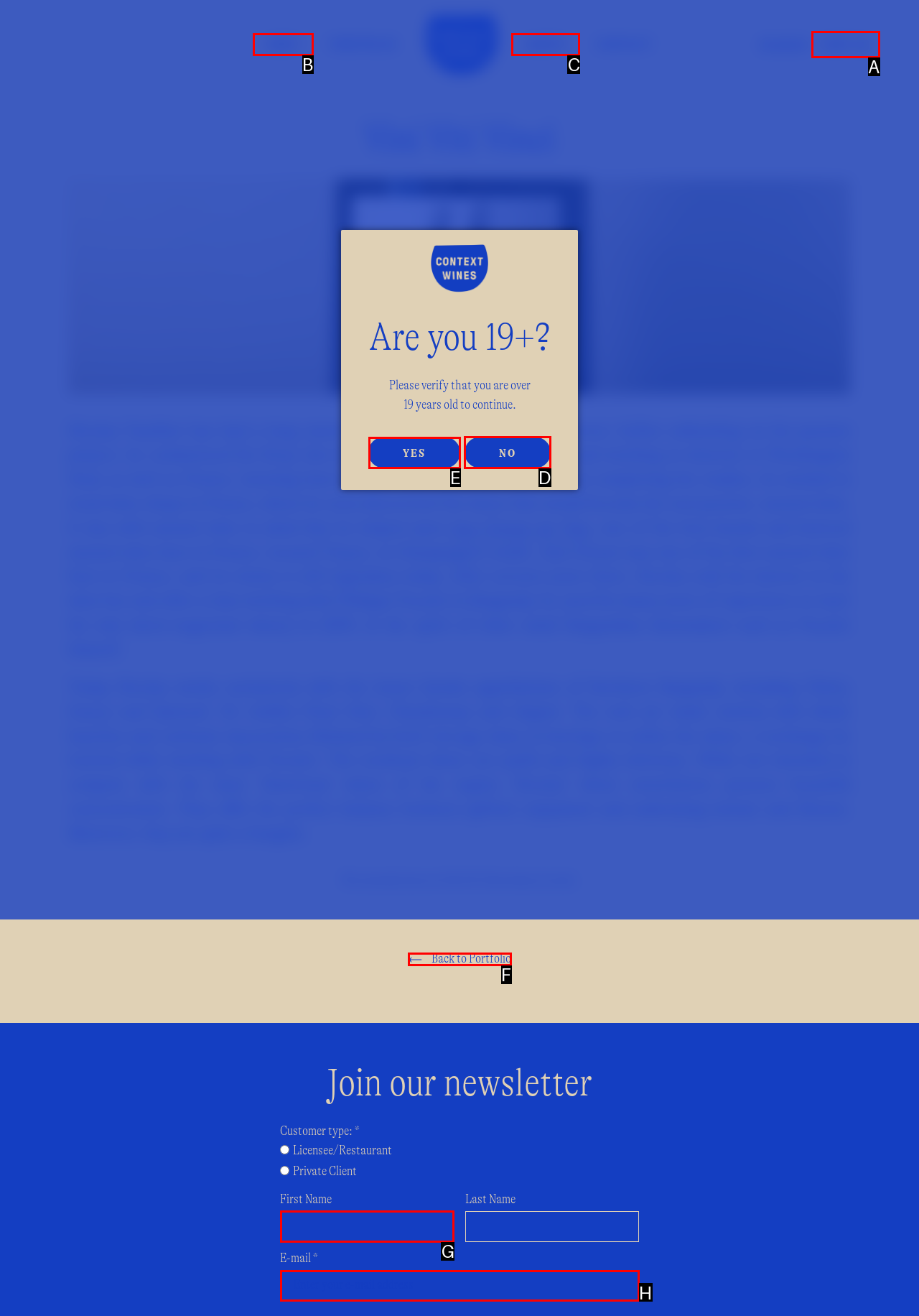Please identify the correct UI element to click for the task: Verify age Respond with the letter of the appropriate option.

E